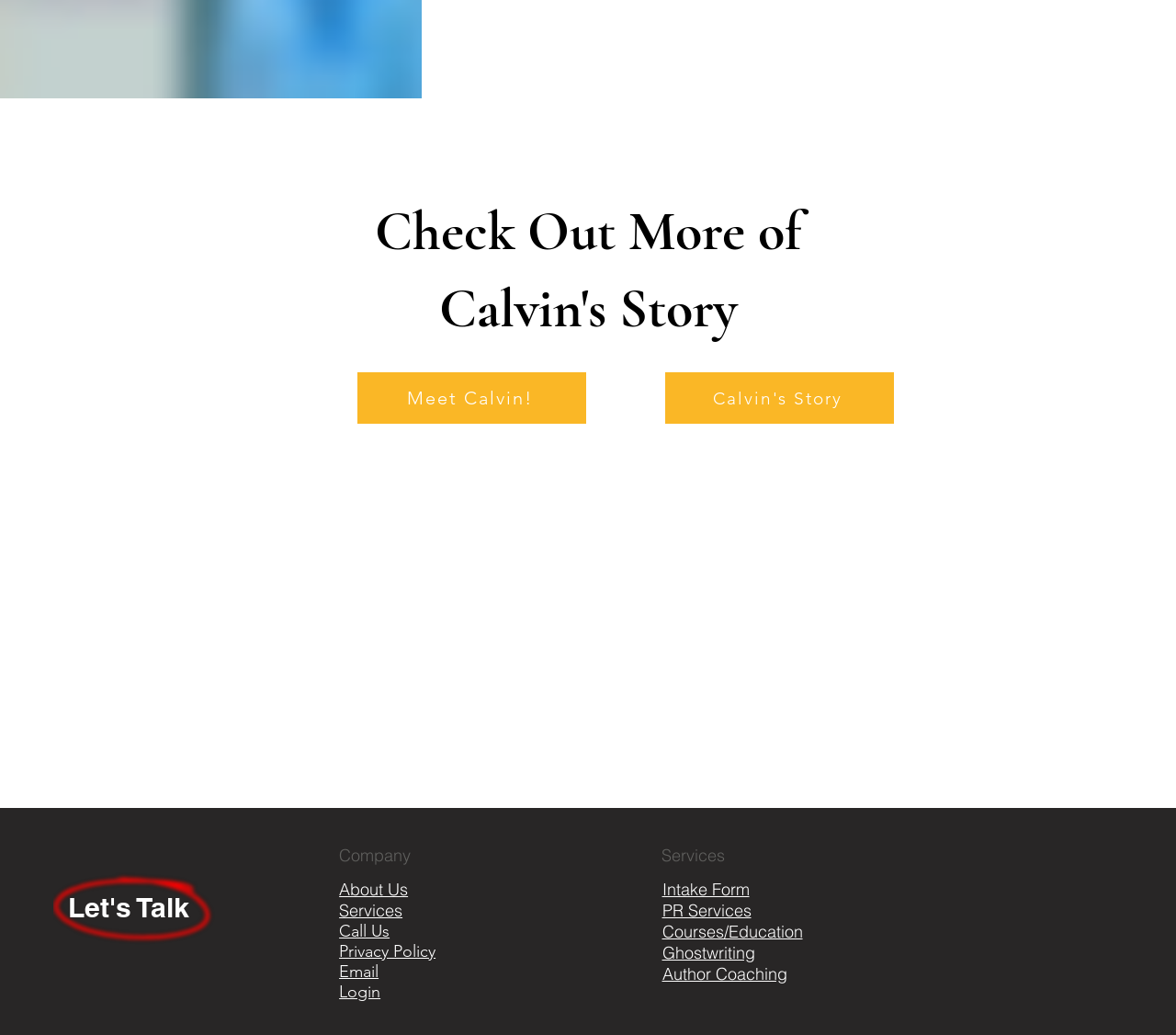Please find the bounding box coordinates of the element that must be clicked to perform the given instruction: "Meet Calvin!". The coordinates should be four float numbers from 0 to 1, i.e., [left, top, right, bottom].

[0.304, 0.36, 0.498, 0.409]